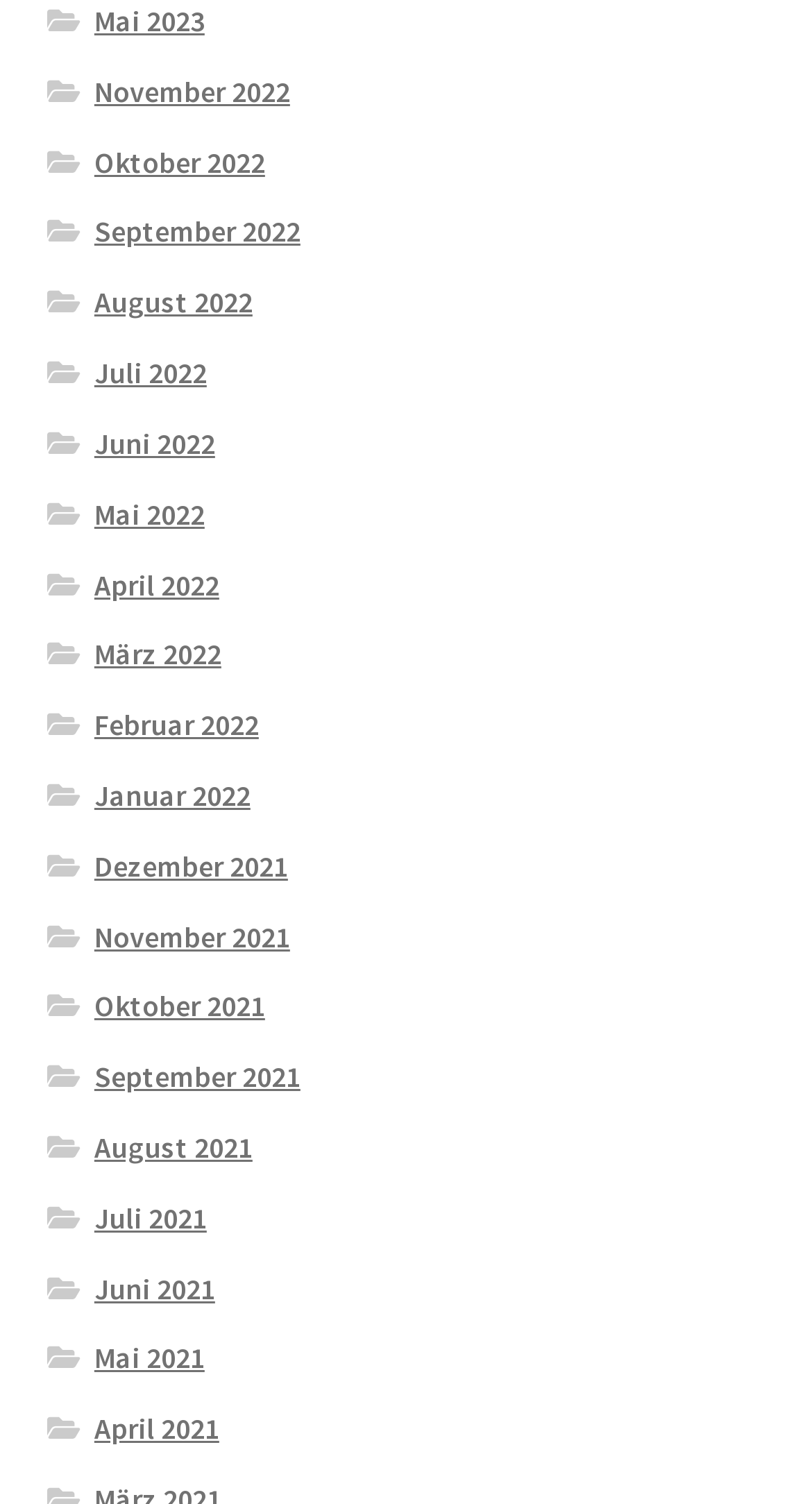What is the earliest month listed?
Based on the image, answer the question with as much detail as possible.

I looked at the list of link elements and found that the earliest month listed is April 2021, which is the last link element in the list.